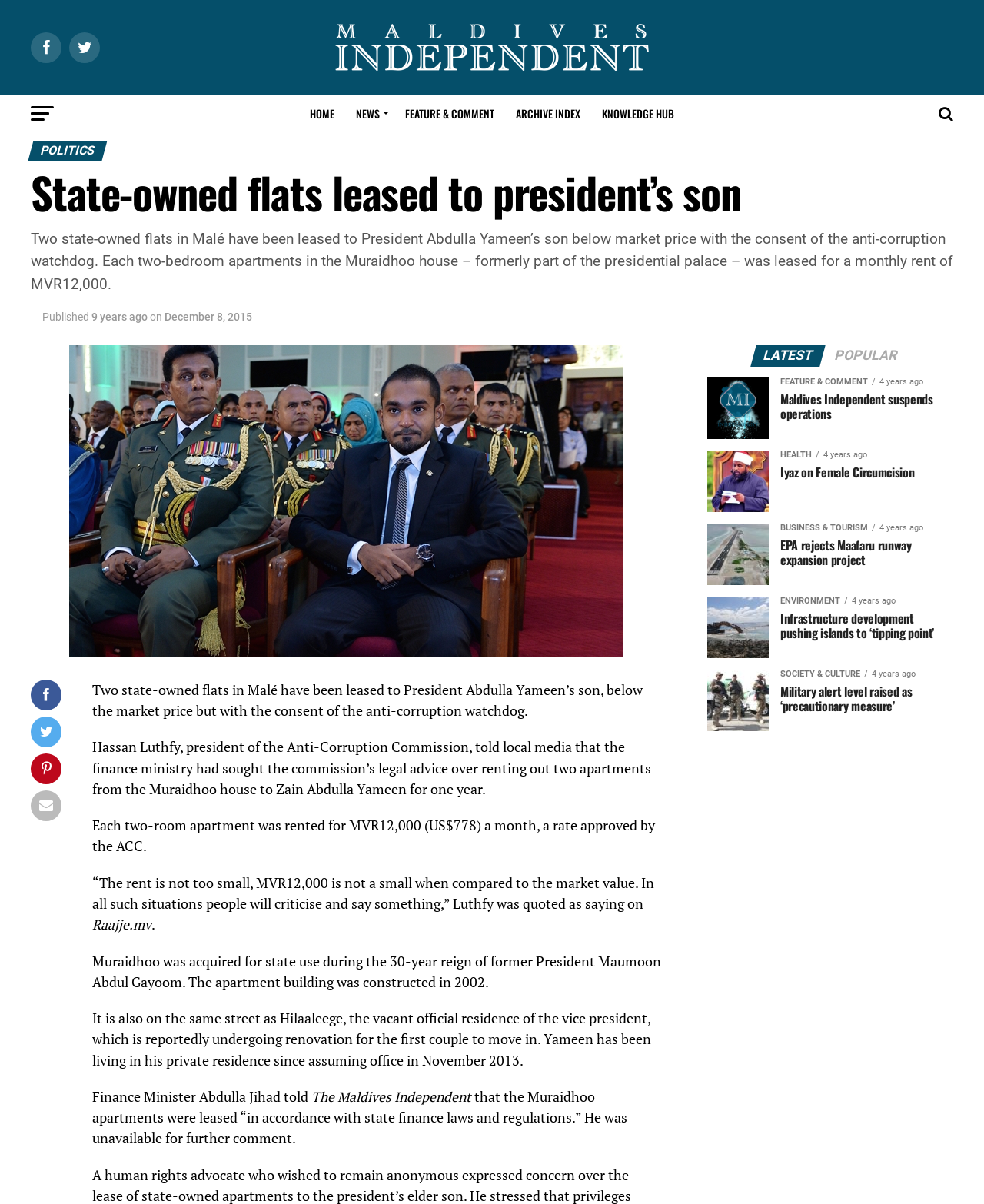Answer this question using a single word or a brief phrase:
What is the name of the official residence of the vice president?

Hilaaleege